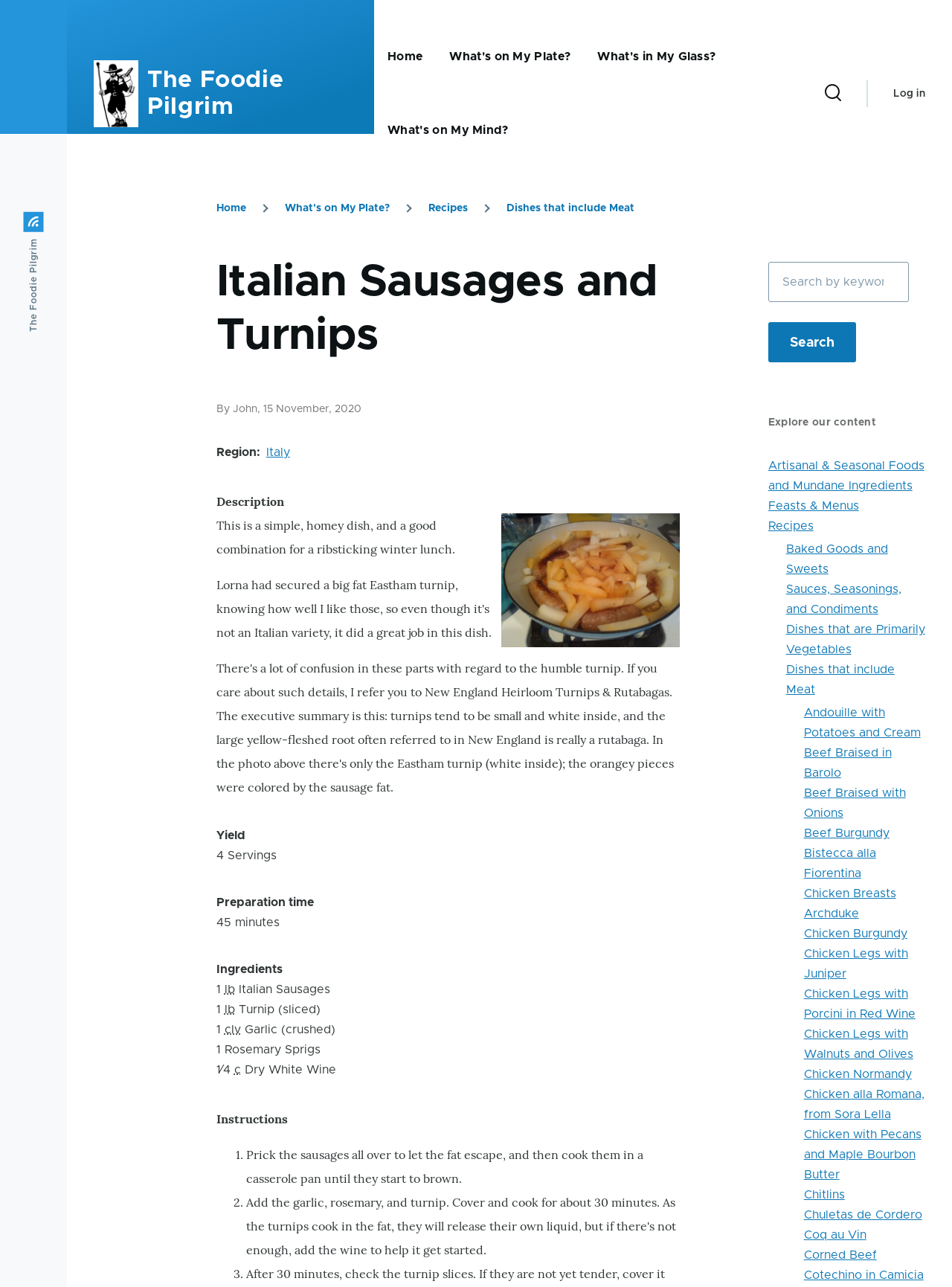What is the name of the dish?
Please give a detailed and elaborate answer to the question based on the image.

The name of the dish can be found in the heading 'Italian Sausages and Turnips' which is located at the top of the webpage, inside the 'Breadcrumb' navigation element.